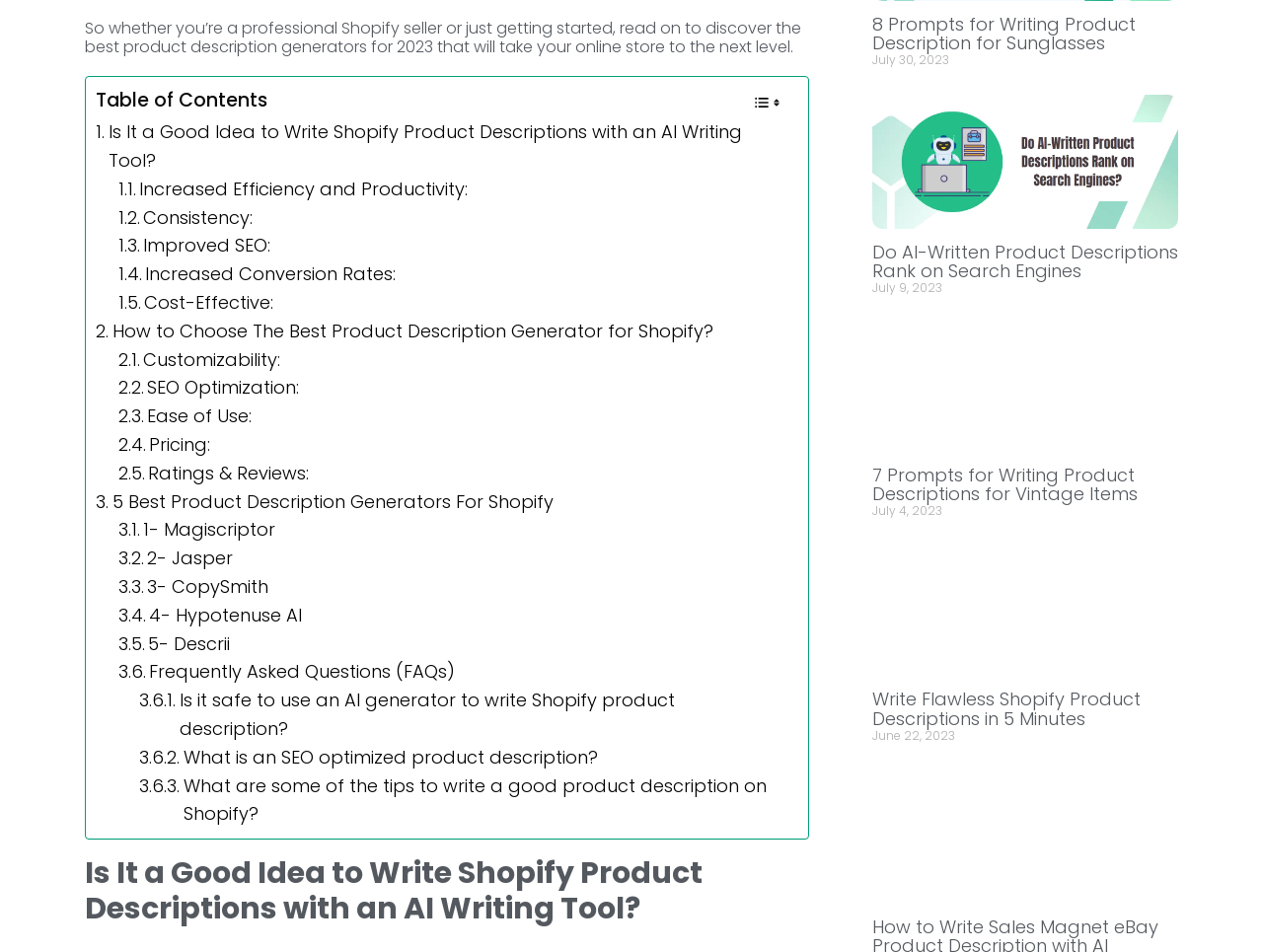Locate the bounding box coordinates of the area you need to click to fulfill this instruction: 'Read about Is It a Good Idea to Write Shopify Product Descriptions with an AI Writing Tool?'. The coordinates must be in the form of four float numbers ranging from 0 to 1: [left, top, right, bottom].

[0.076, 0.125, 0.624, 0.184]